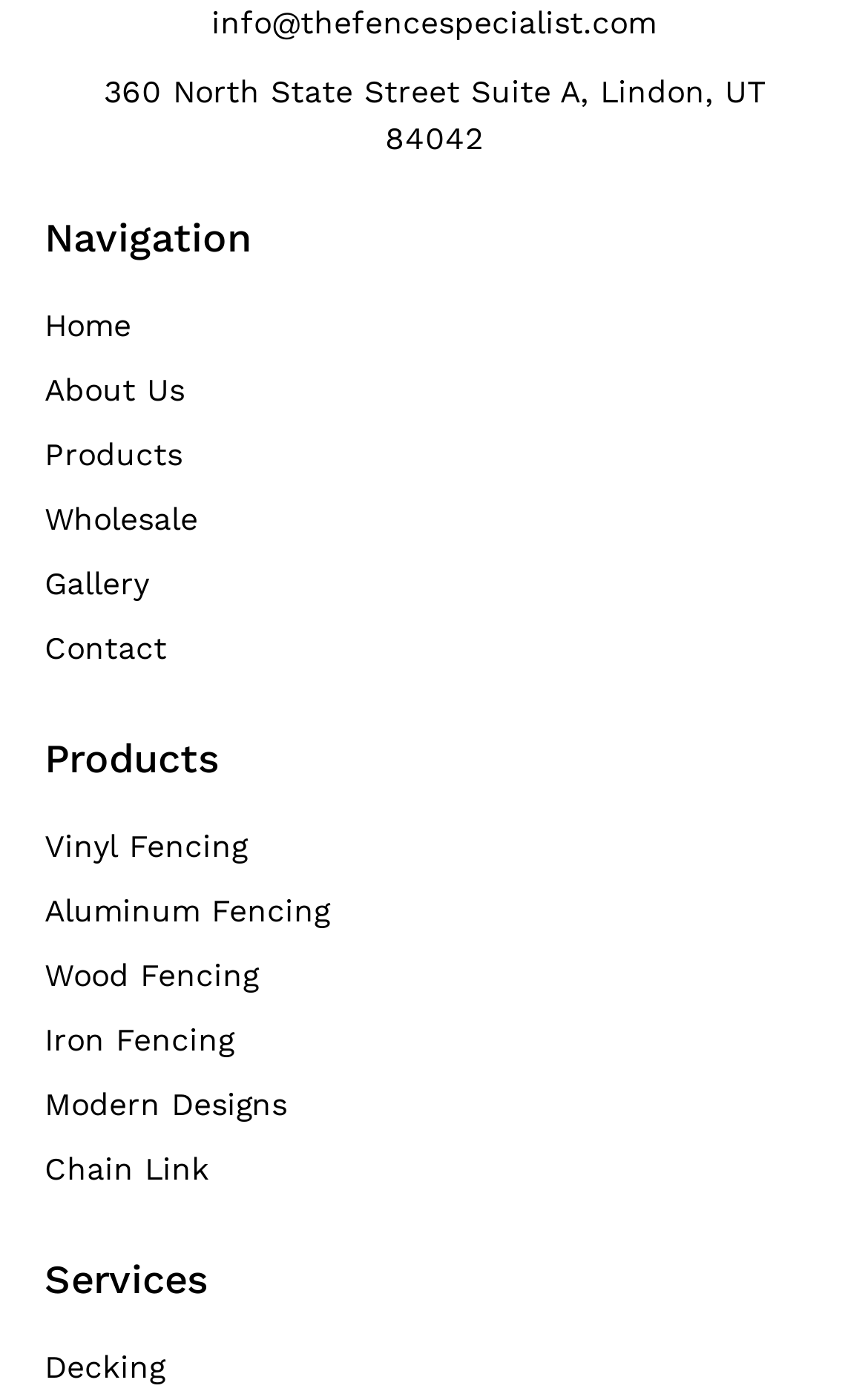Identify the bounding box coordinates for the element that needs to be clicked to fulfill this instruction: "Follow the link to Facebook". Provide the coordinates in the format of four float numbers between 0 and 1: [left, top, right, bottom].

None